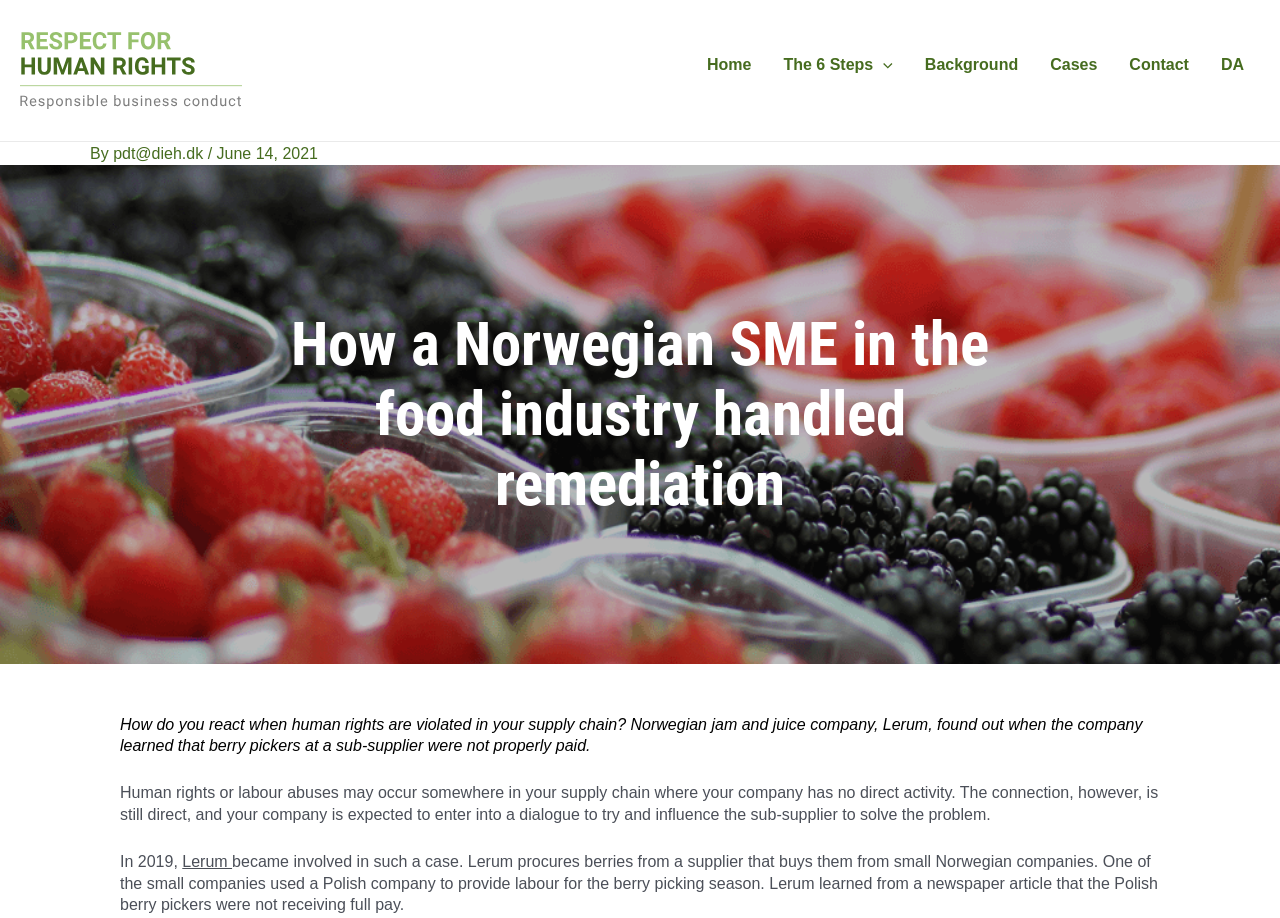Identify the bounding box coordinates of the clickable section necessary to follow the following instruction: "Go to Home page". The coordinates should be presented as four float numbers from 0 to 1, i.e., [left, top, right, bottom].

[0.54, 0.049, 0.6, 0.093]